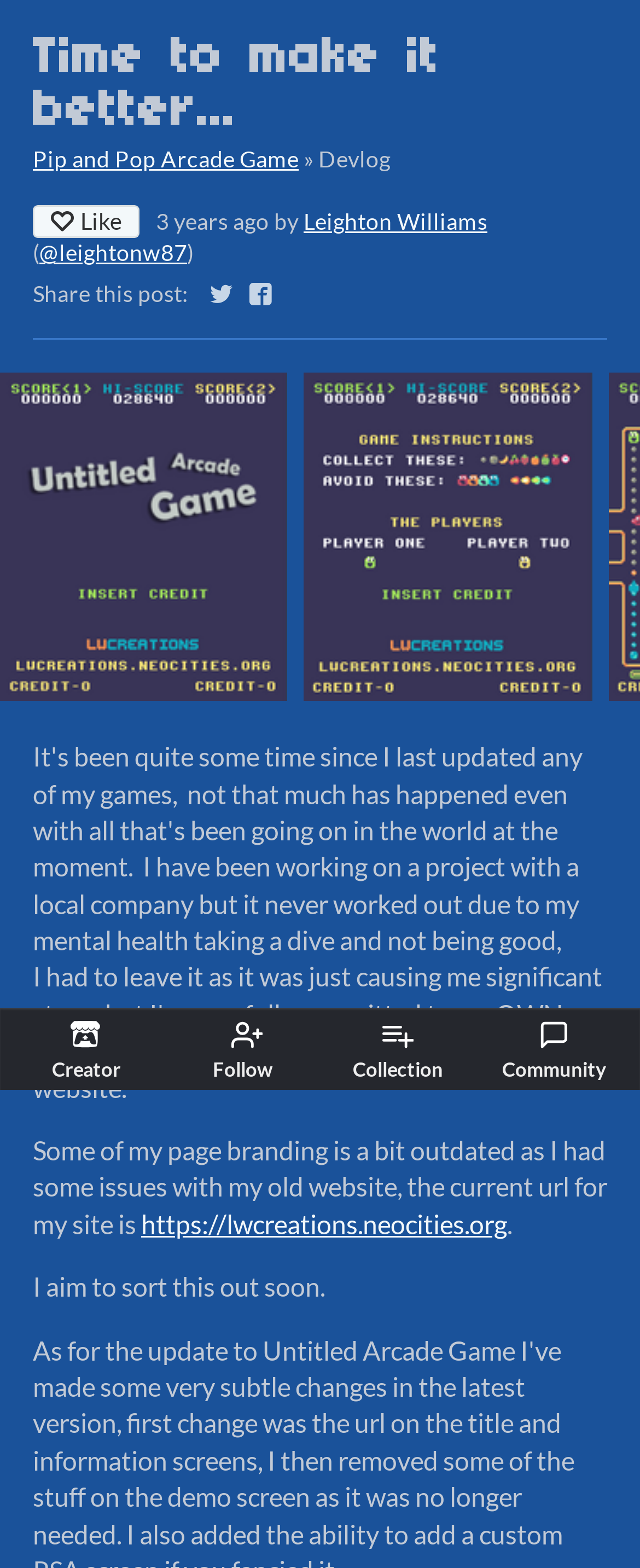What is the name of the game?
Examine the image closely and answer the question with as much detail as possible.

The name of the game can be found in the link 'Pip and Pop Arcade Game' which is located below the main heading 'Time to make it better...'.